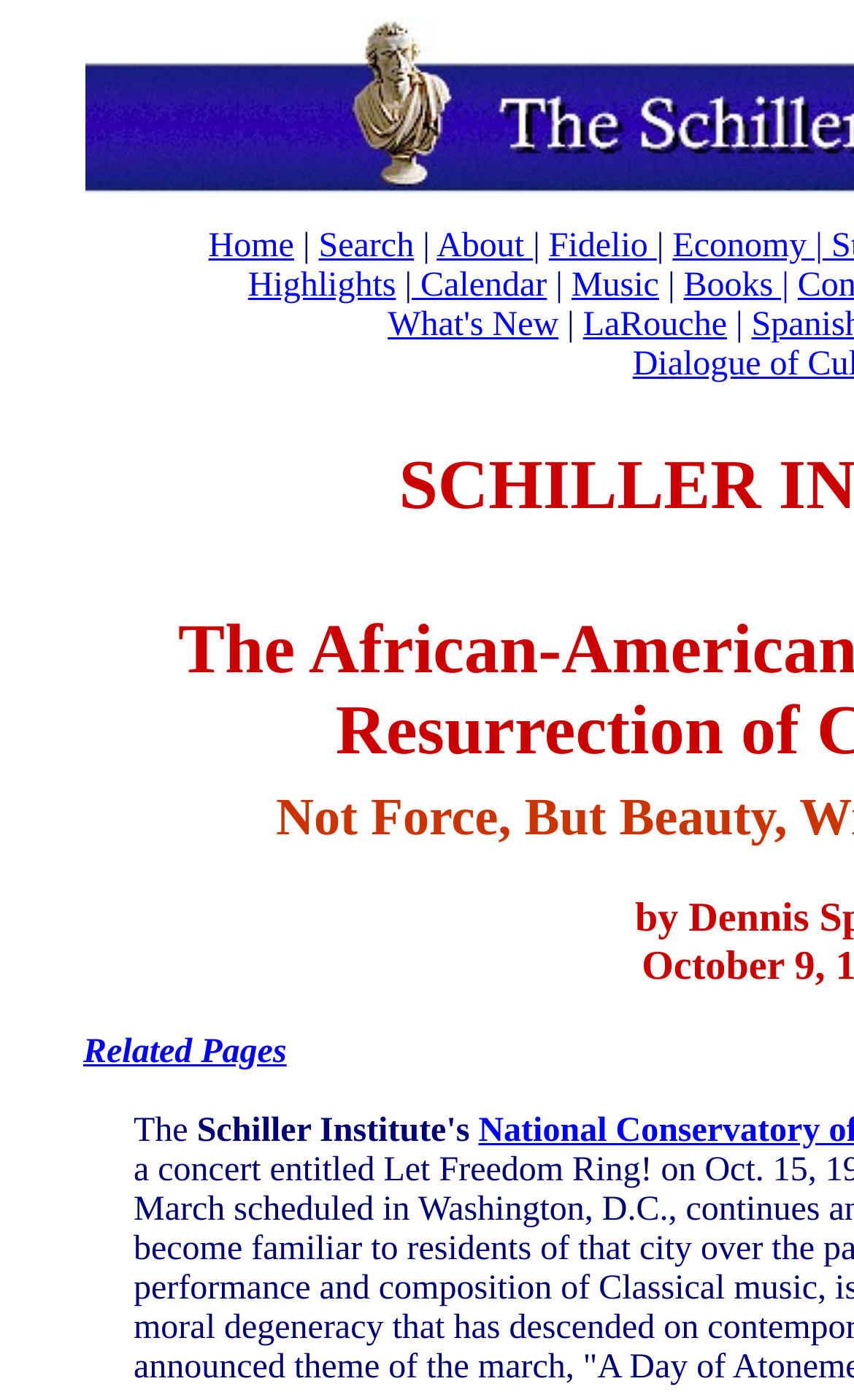Explain the features and main sections of the webpage comprehensively.

This webpage appears to be an article from the Schiller Institute, with a focus on the African American Spiritual and its role in changing America. The page is divided into sections, with a top navigation bar containing links to various pages, including "Home", "Search", "About", "Fidelio", "Economy", "Highlights", "Calendar", "Music", "Books", and "LaRouche". 

Below the navigation bar, there is a section with a link to "What's New" and another link to "LaRouche", separated by a vertical bar. 

To the left of the navigation bar, there is a narrow column with a link to "Related Pages" at the bottom. 

The main content of the article is not explicitly described in the accessibility tree, but based on the meta description, it likely discusses the importance of African American Spiritual and Classical music in fighting racism and changing America.